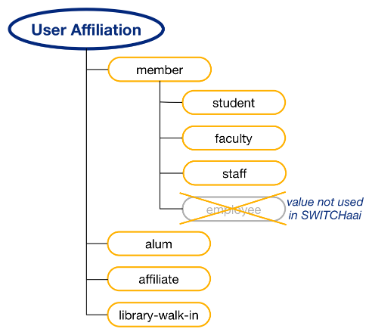Use the details in the image to answer the question thoroughly: 
What are the two primary groups under 'User Affiliation'?

By examining the diagram, we can see that the 'User Affiliation' category branches into two primary groups: 'member' and 'alum', which further subdivide into various roles and categories.